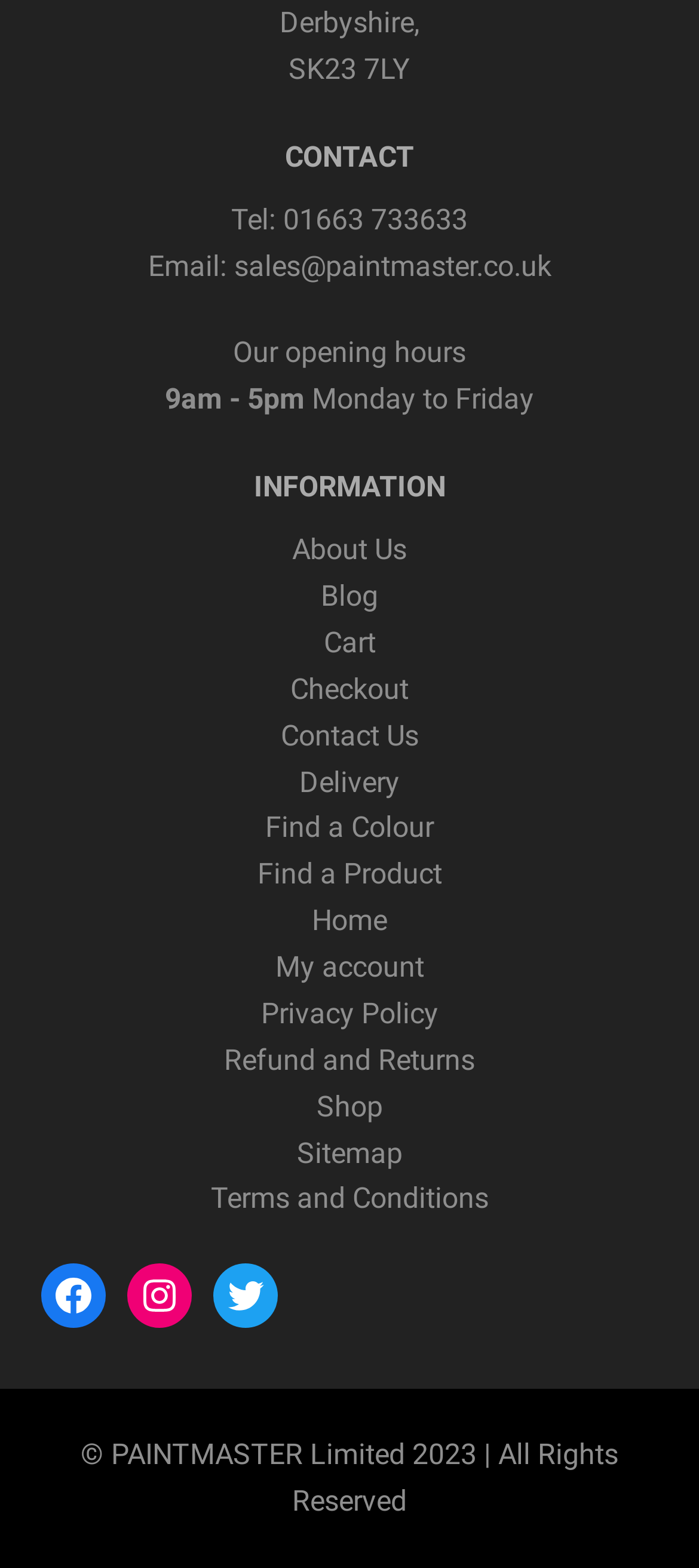Determine the bounding box coordinates of the region that needs to be clicked to achieve the task: "View the 'Contact Us' page".

[0.401, 0.458, 0.599, 0.48]